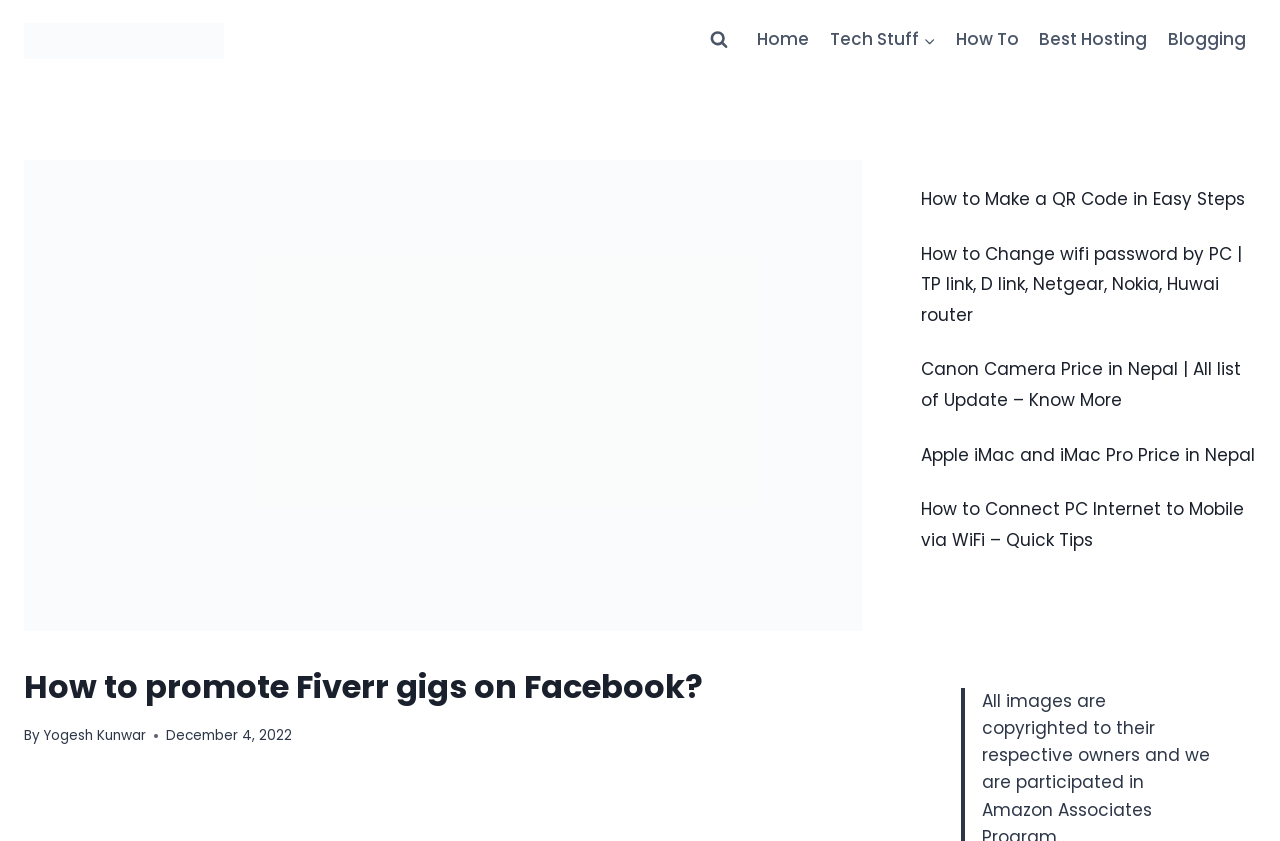What is the topic of the main image on the webpage?
Refer to the image and provide a one-word or short phrase answer.

Fiverr gigs on Facebook